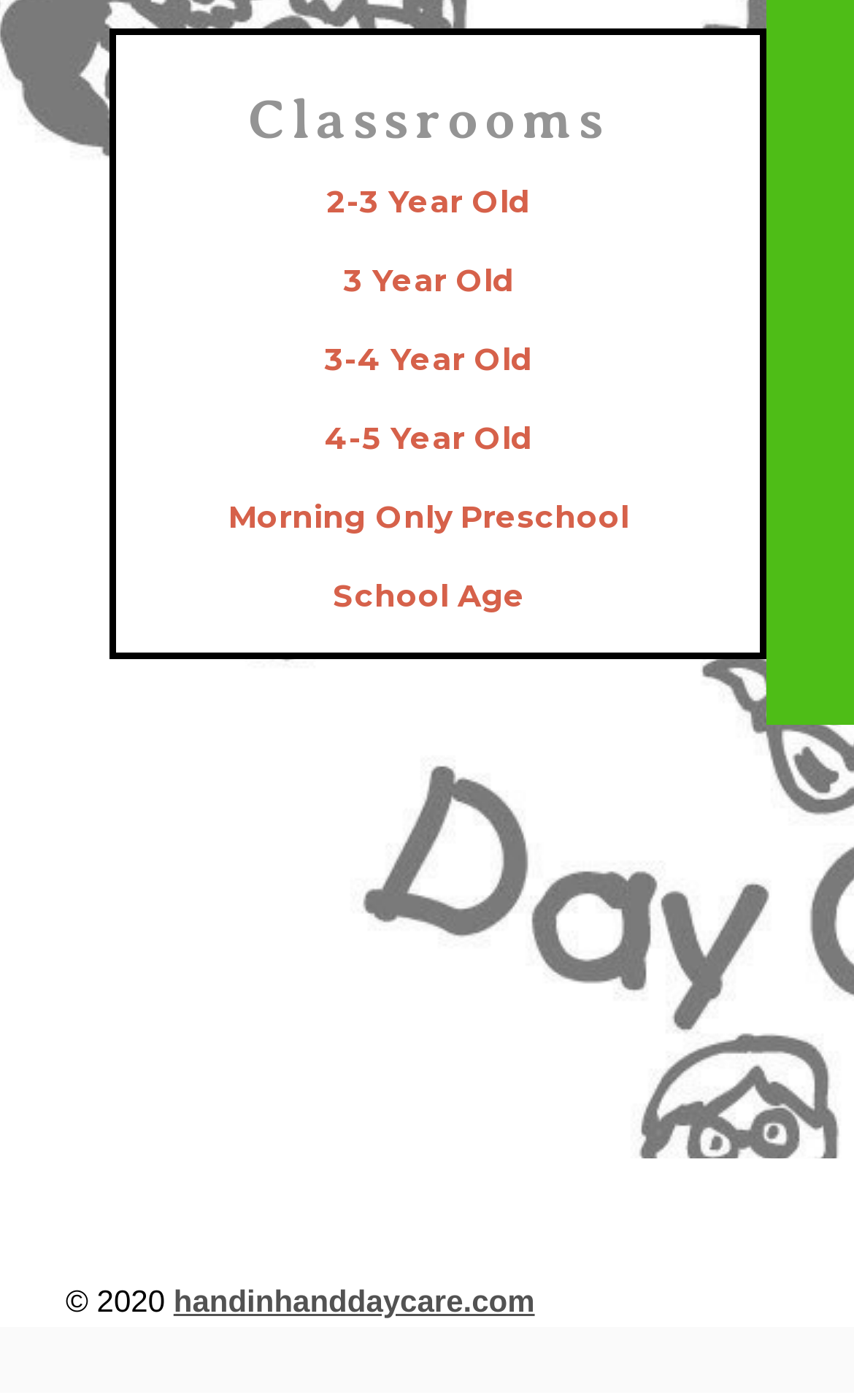Using the image as a reference, answer the following question in as much detail as possible:
What is the name of the website?

I found the website's name at the bottom of the page, where it says 'handinhanddaycare.com' next to the copyright symbol.